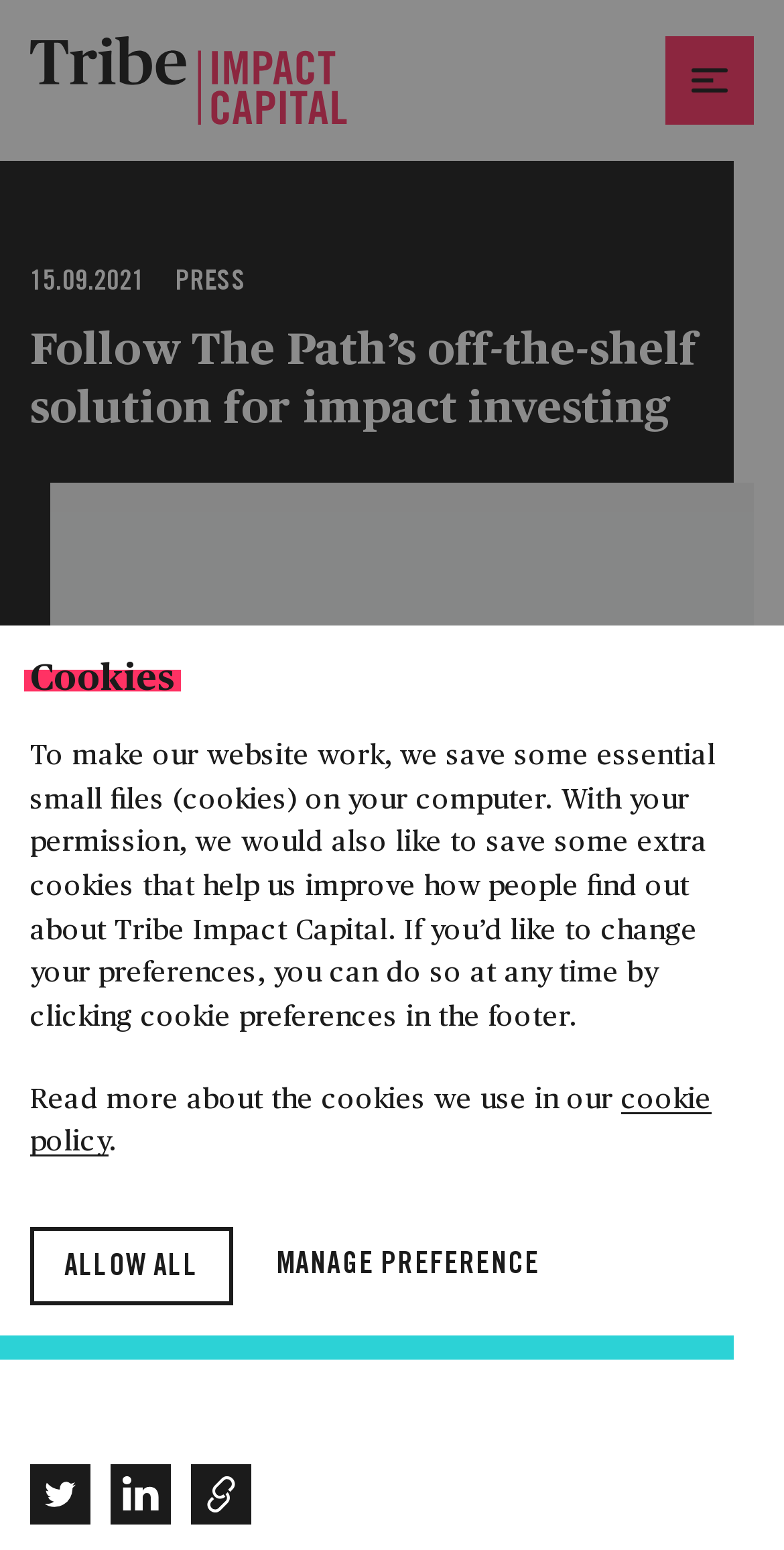Kindly determine the bounding box coordinates for the clickable area to achieve the given instruction: "Copy the link".

[0.244, 0.944, 0.321, 0.983]